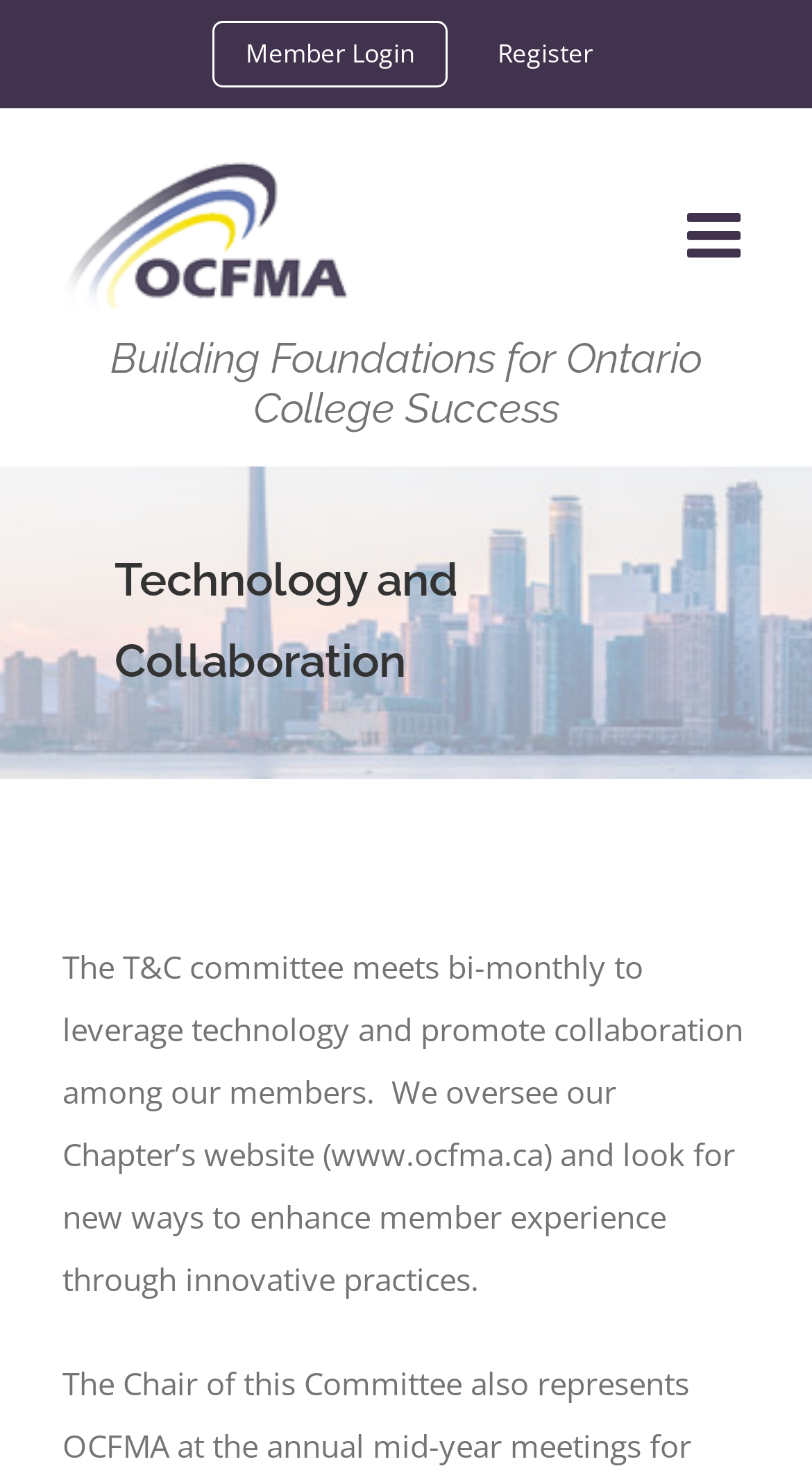Using the elements shown in the image, answer the question comprehensively: What is the URL of the Chapter's website?

The URL can be found in the static text element which describes the committee's purpose, stating 'We oversee our Chapter’s website (www.ocfma.ca) and look for new ways to enhance member experience through innovative practices.'